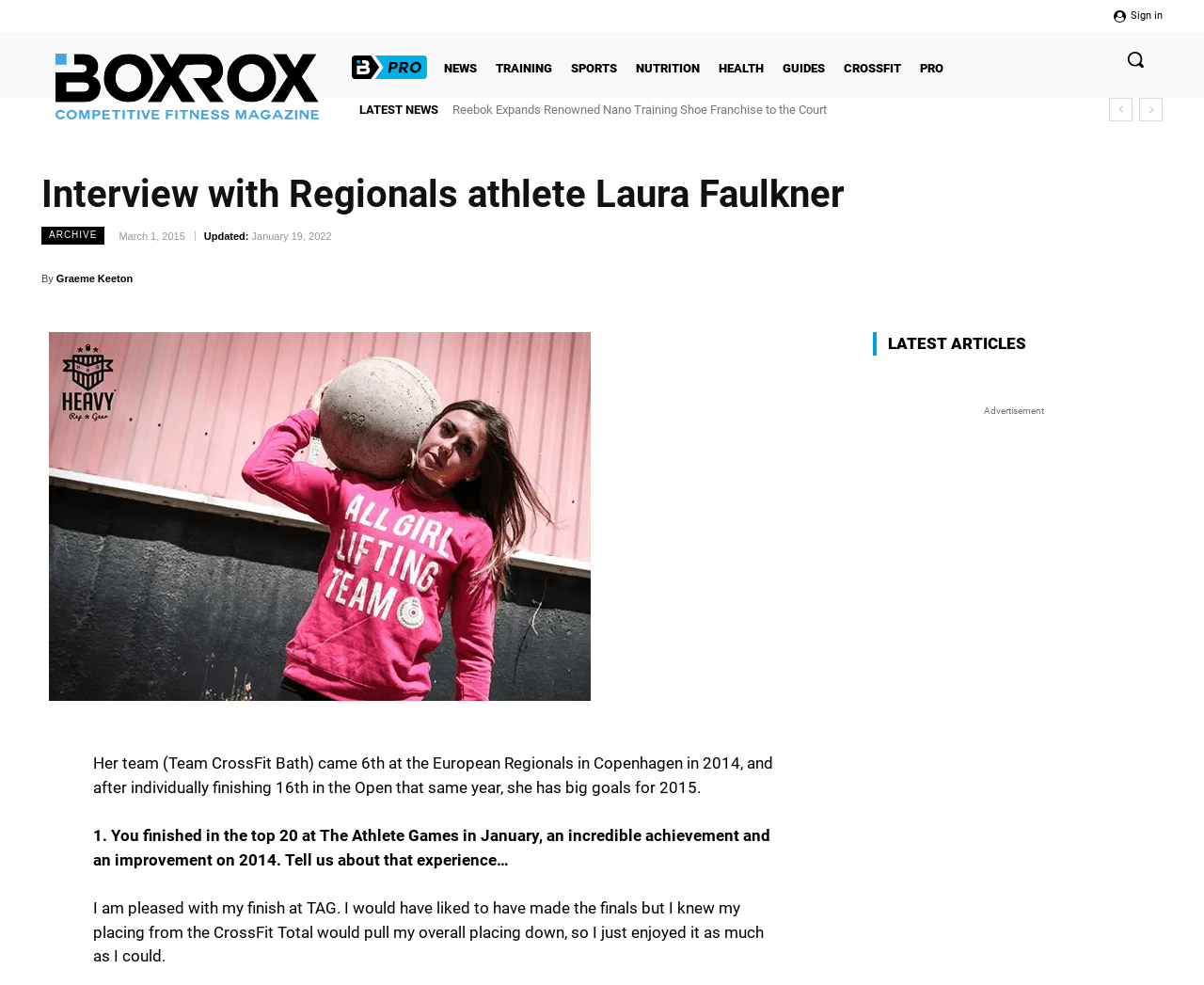Please extract the webpage's main title and generate its text content.

Interview with Regionals athlete Laura Faulkner